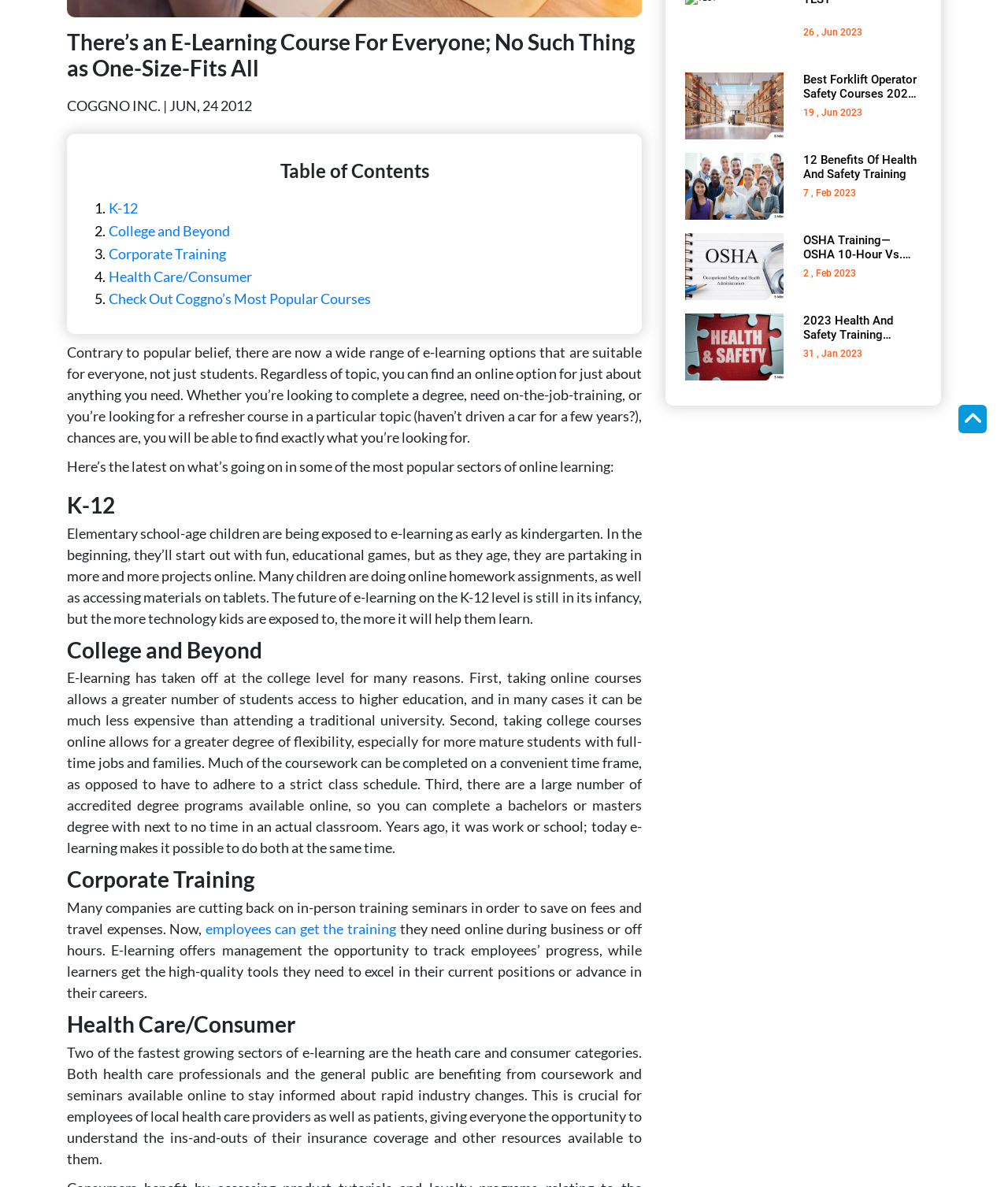Bounding box coordinates should be in the format (top-left x, top-left y, bottom-right x, bottom-right y) and all values should be floating point numbers between 0 and 1. Determine the bounding box coordinate for the UI element described as: parent_node: 888 585 9978

[0.951, 0.341, 0.979, 0.365]